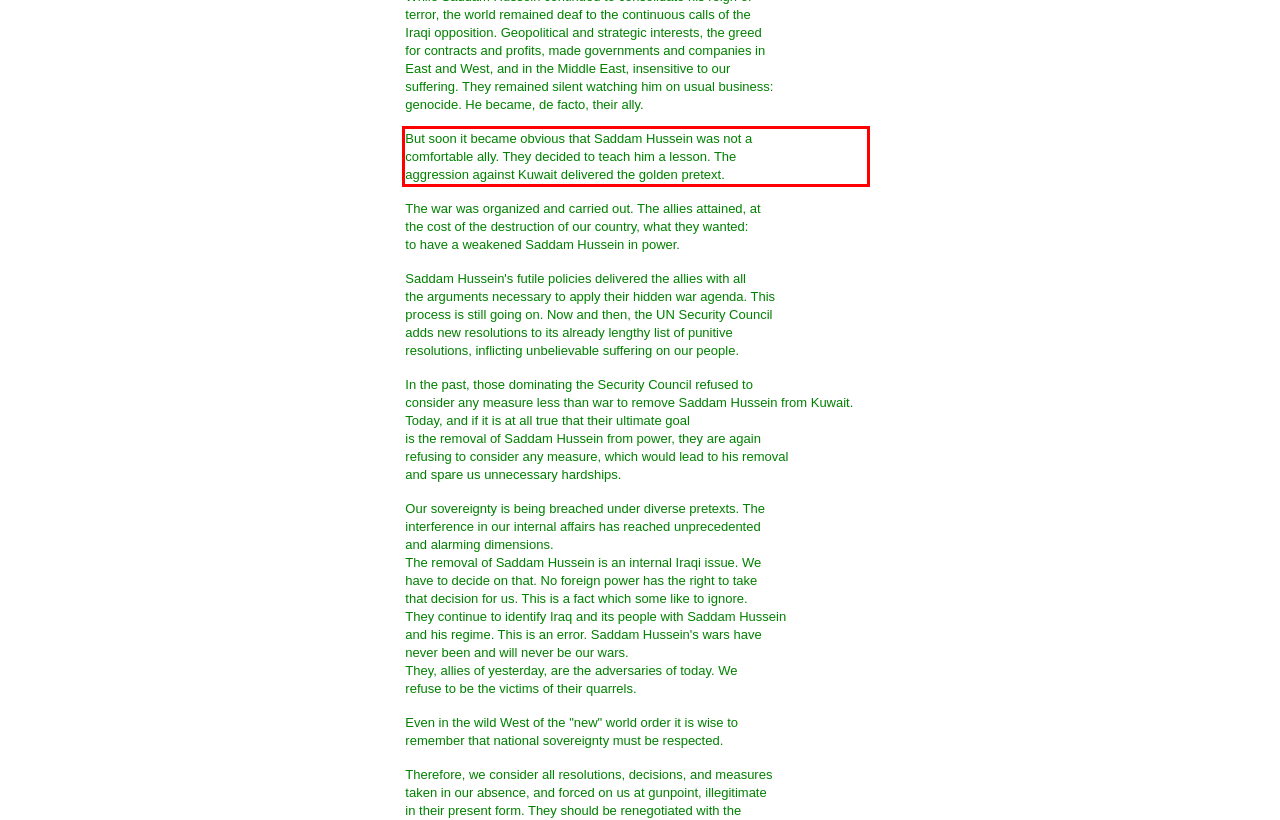Inspect the webpage screenshot that has a red bounding box and use OCR technology to read and display the text inside the red bounding box.

But soon it became obvious that Saddam Hussein was not a comfortable ally. They decided to teach him a lesson. The aggression against Kuwait delivered the golden pretext.